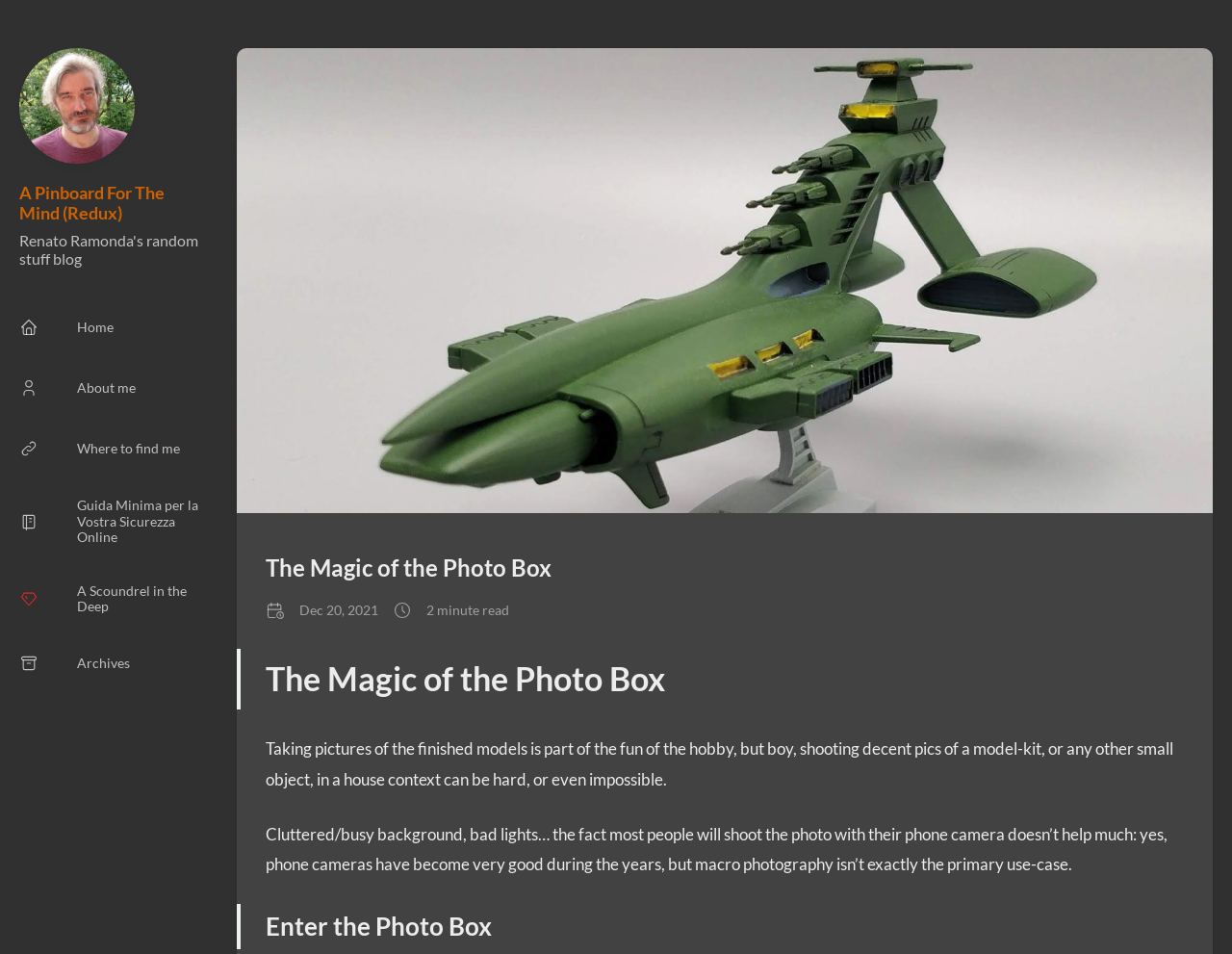Use a single word or phrase to answer the question:
How many links are in the navigation menu?

6